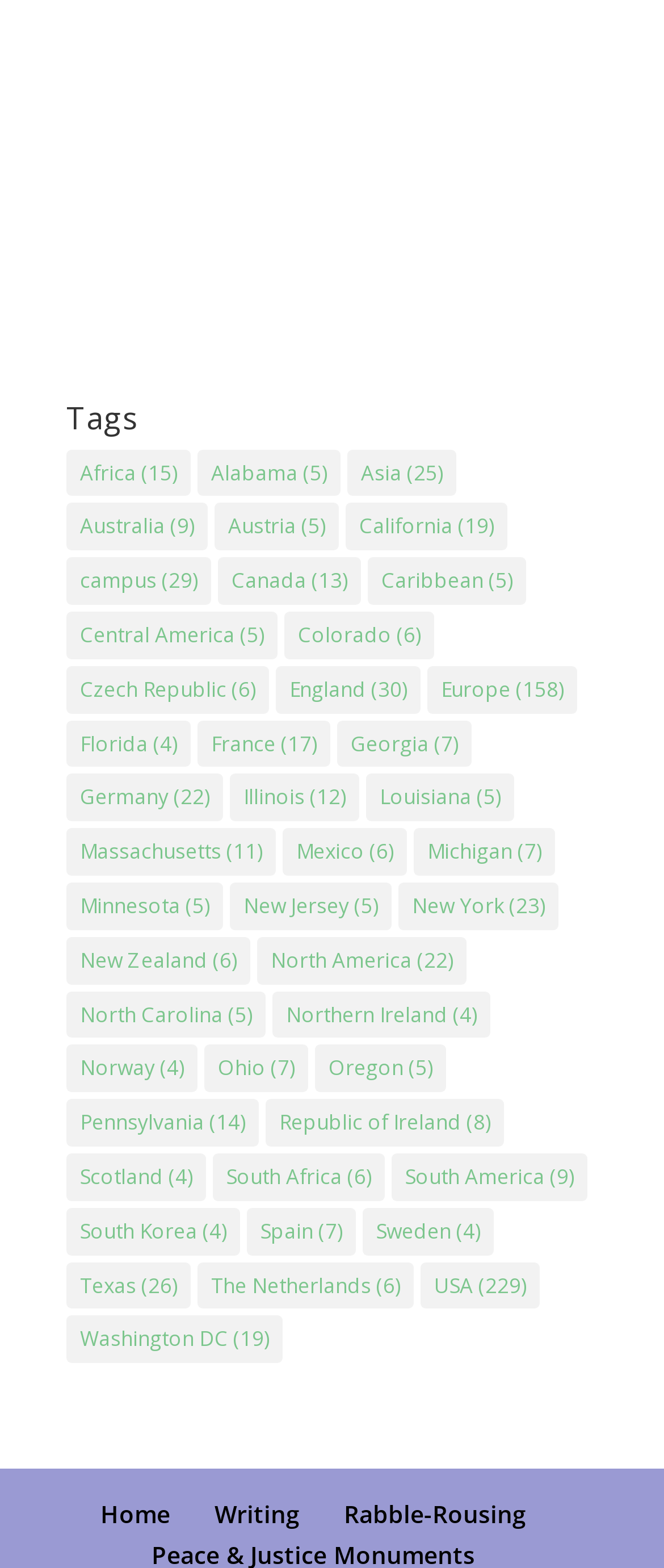Answer the question with a brief word or phrase:
How many items are there in Asia?

25